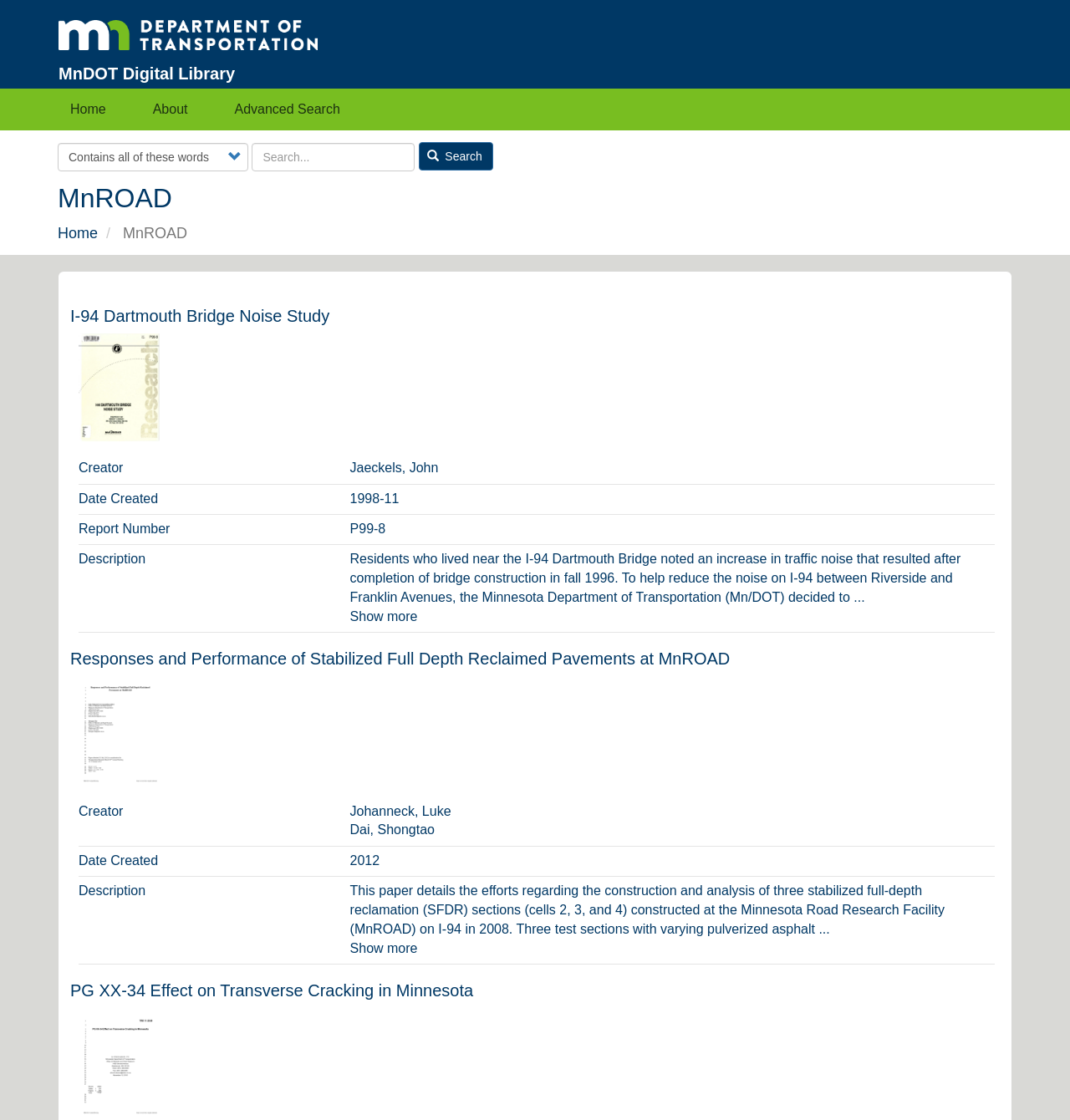What is the format of the images in the articles?
We need a detailed and exhaustive answer to the question. Please elaborate.

The images in the articles have links with file extensions '.png', indicating that they are in PNG format.